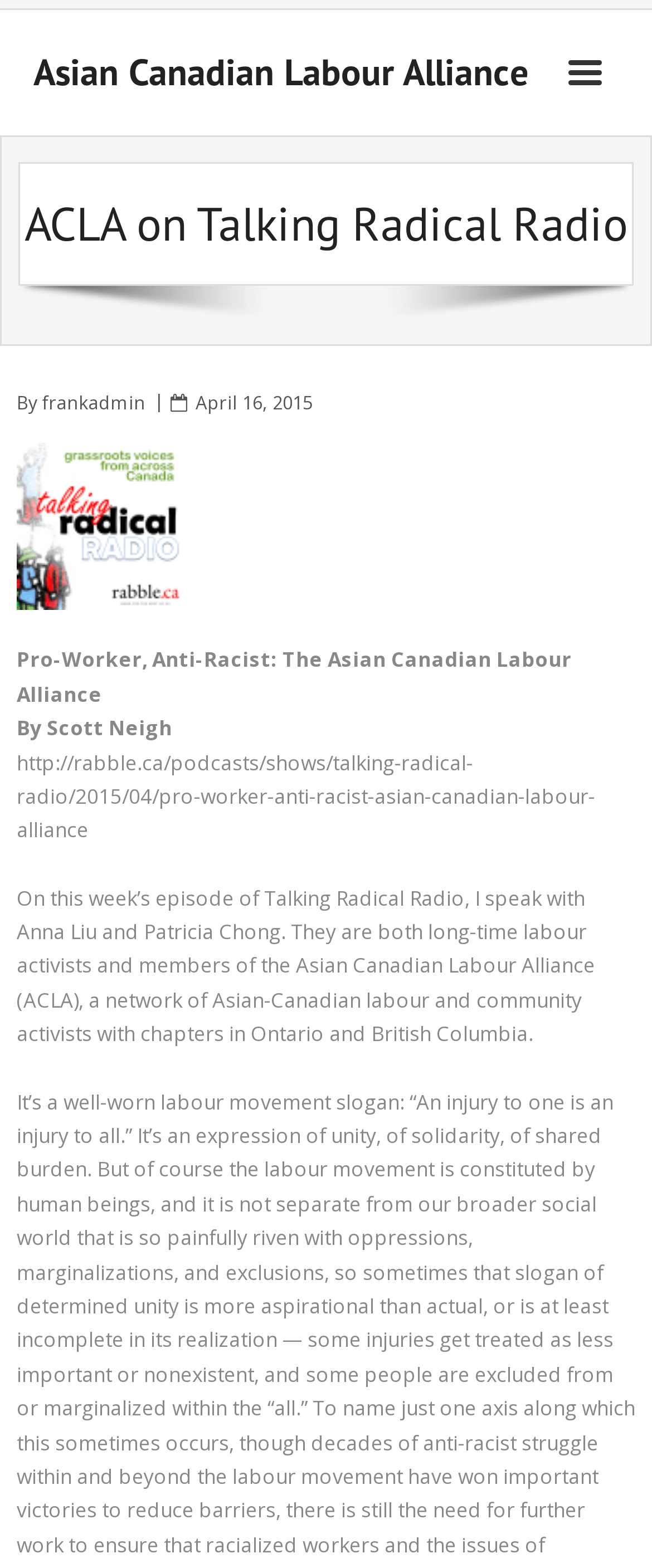Please provide a short answer using a single word or phrase for the question:
What is the name of the radio show?

Talking Radical Radio